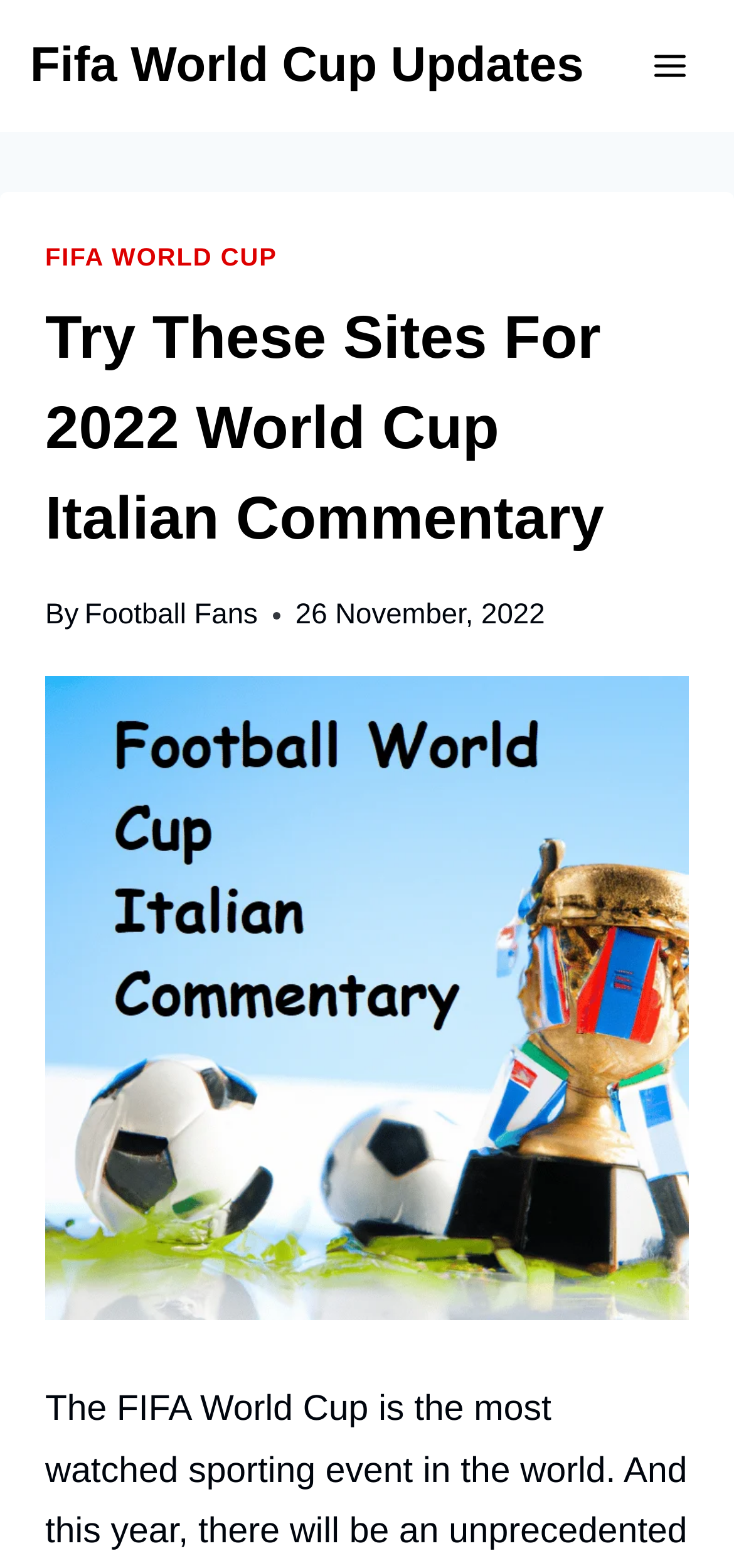Locate the bounding box of the UI element described in the following text: "Fifa World Cup Updates".

[0.041, 0.023, 0.795, 0.061]